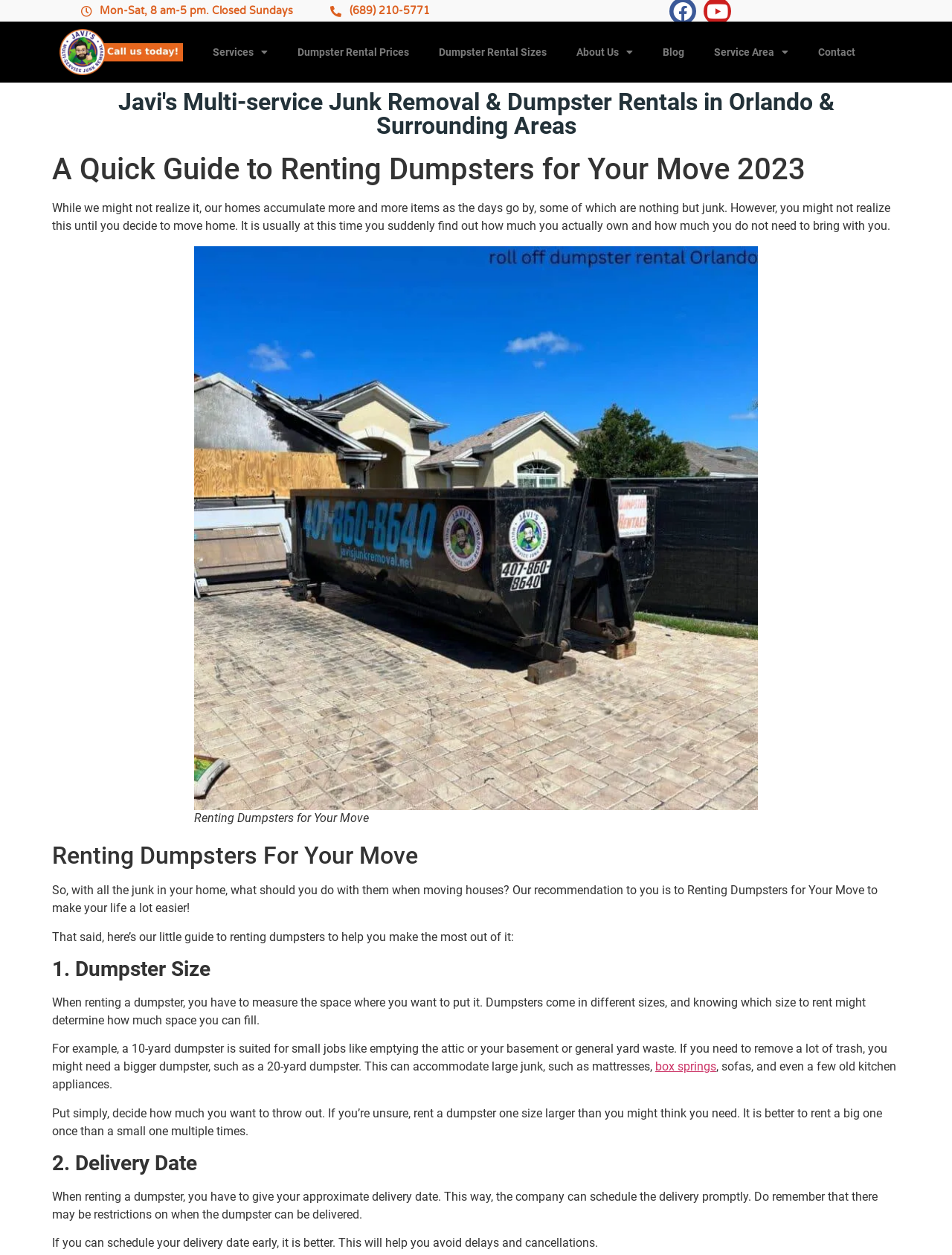What is the principal heading displayed on the webpage?

A Quick Guide to Renting Dumpsters for Your Move 2023